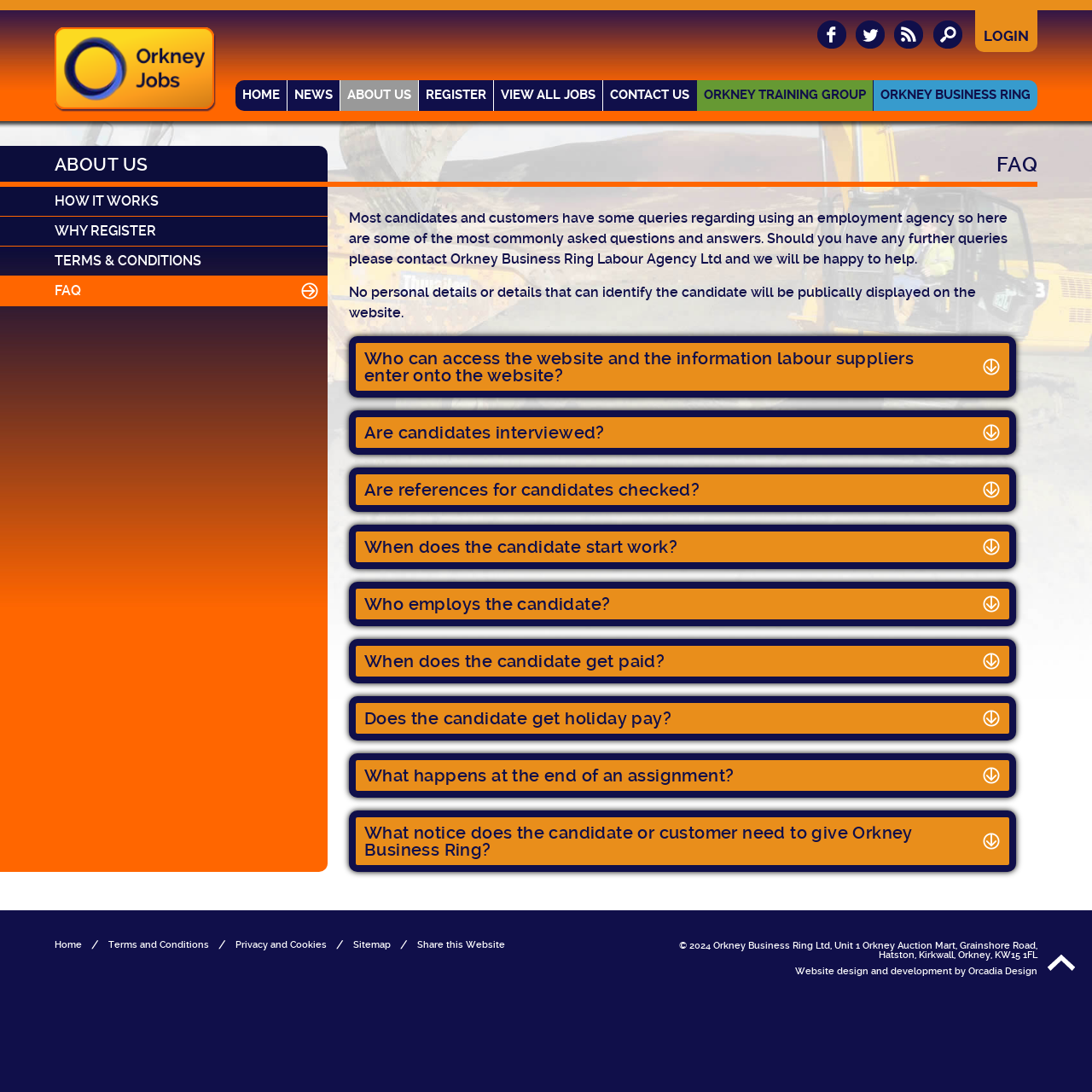Bounding box coordinates are specified in the format (top-left x, top-left y, bottom-right x, bottom-right y). All values are floating point numbers bounded between 0 and 1. Please provide the bounding box coordinate of the region this sentence describes: Are references for candidates checked?

[0.334, 0.441, 0.858, 0.456]